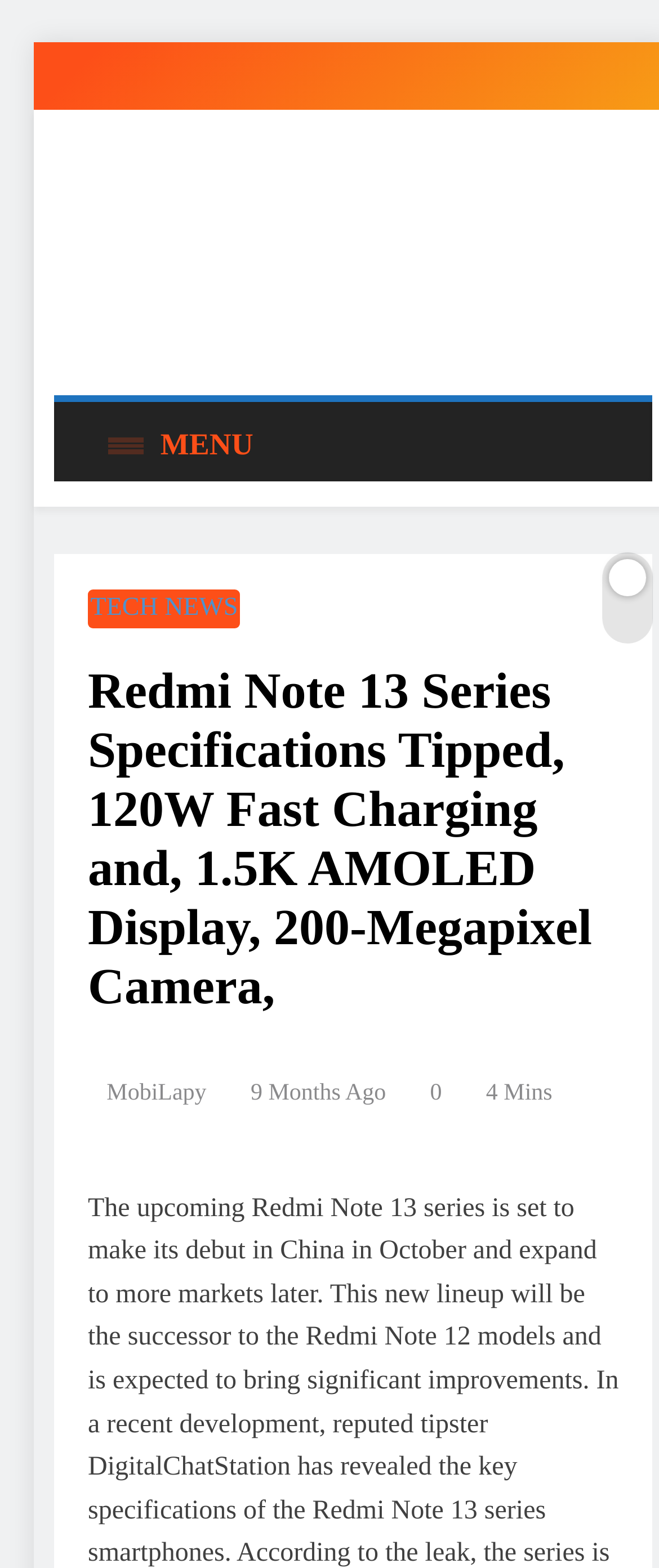Identify the bounding box coordinates of the clickable region required to complete the instruction: "Visit the MobiLapy website". The coordinates should be given as four float numbers within the range of 0 and 1, i.e., [left, top, right, bottom].

[0.28, 0.108, 0.793, 0.231]